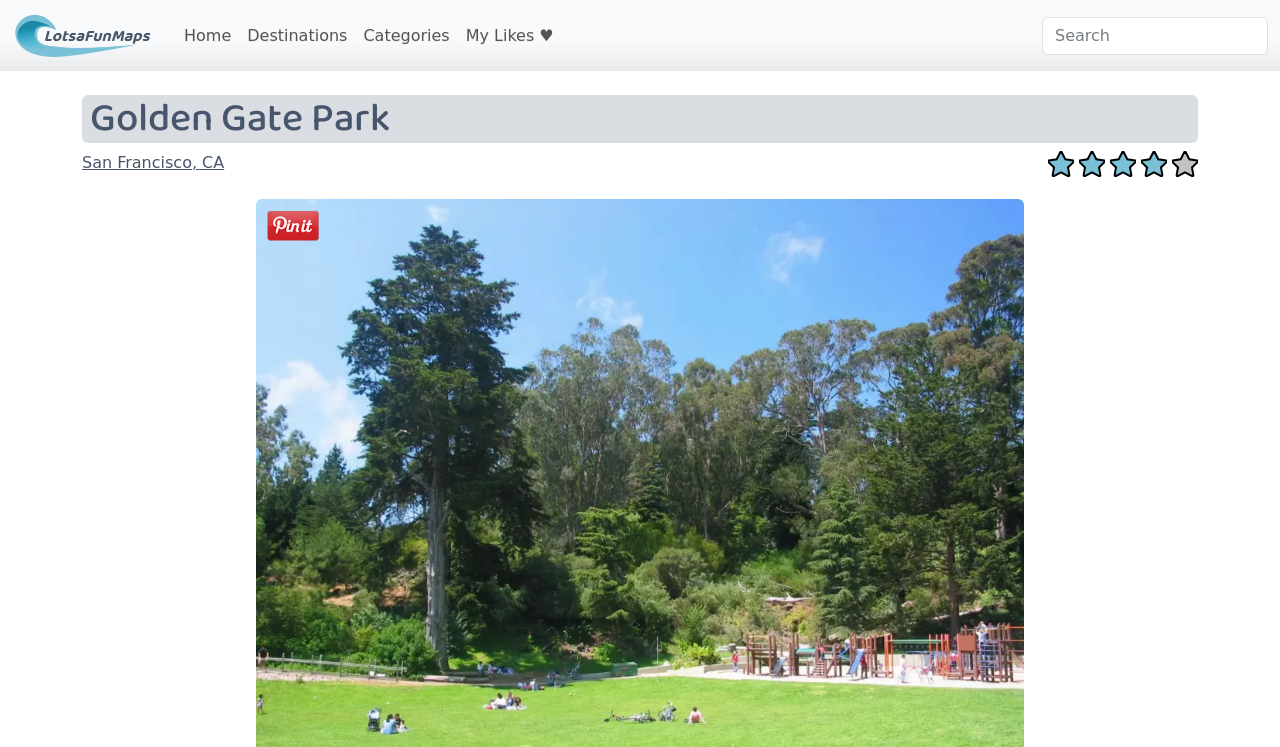Please identify the bounding box coordinates of the element's region that should be clicked to execute the following instruction: "Pin it". The bounding box coordinates must be four float numbers between 0 and 1, i.e., [left, top, right, bottom].

[0.208, 0.288, 0.25, 0.314]